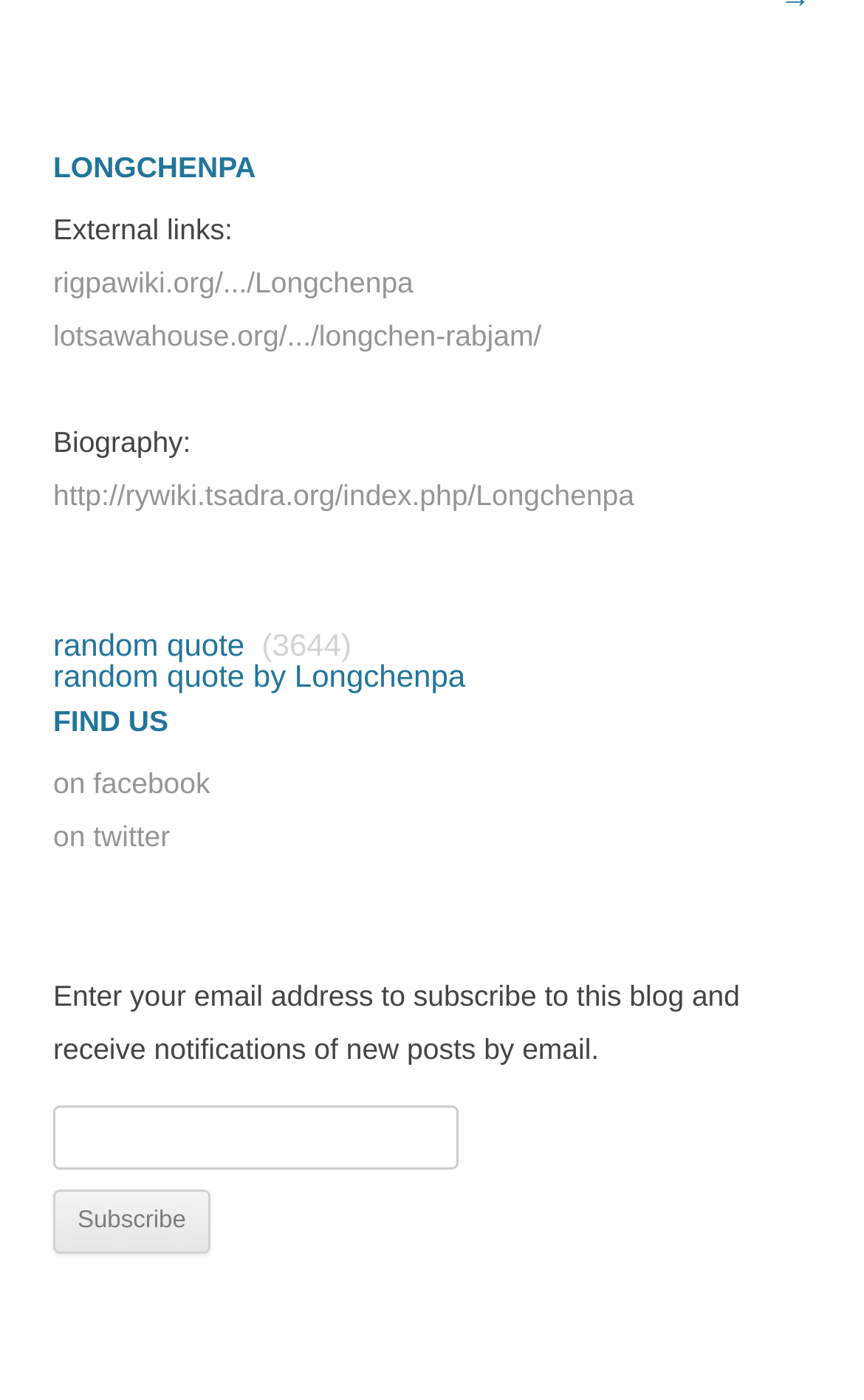Determine the bounding box coordinates of the clickable region to carry out the instruction: "Subscribe to the blog".

[0.062, 0.849, 0.243, 0.896]